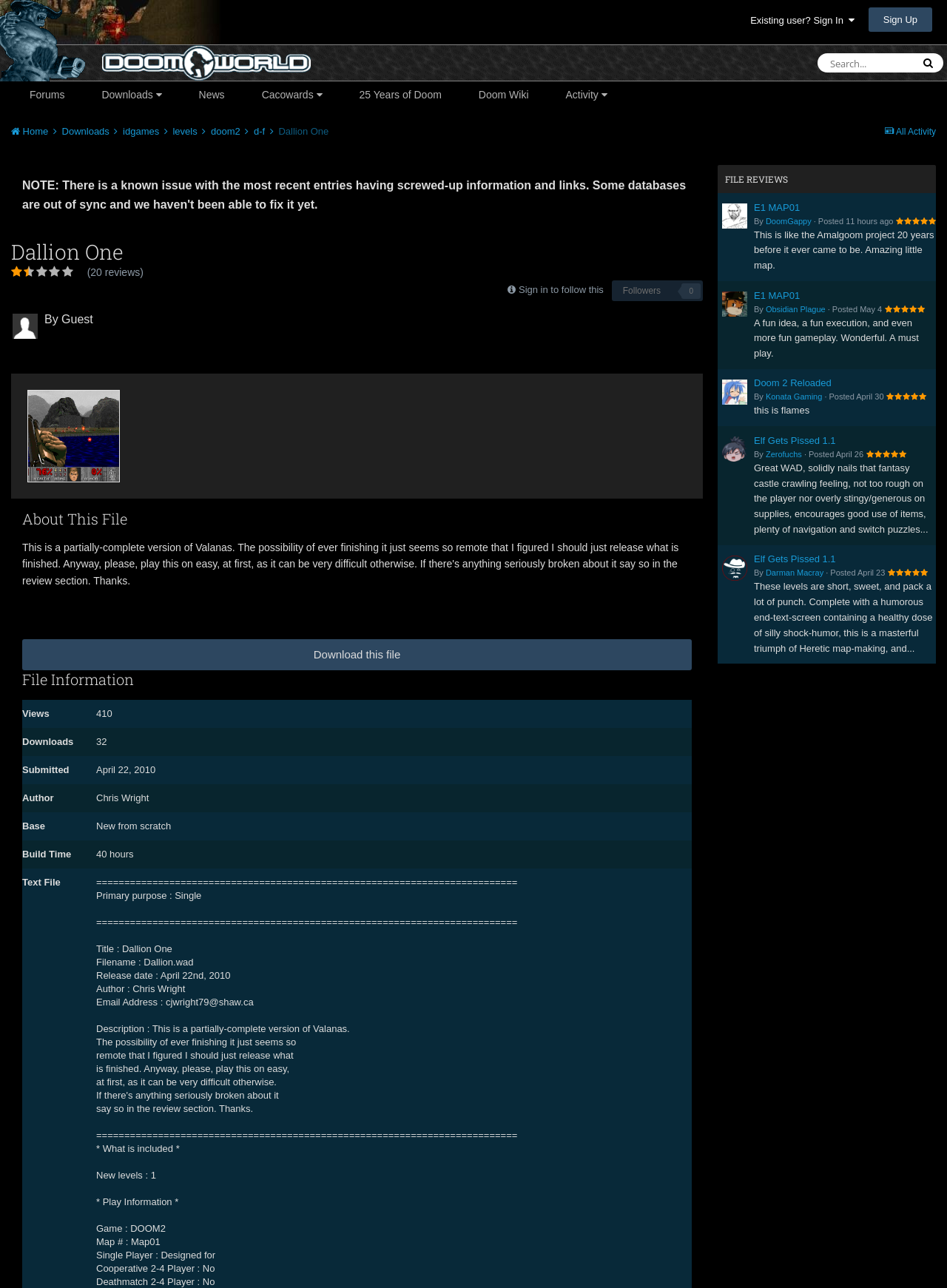Determine the bounding box coordinates for the clickable element to execute this instruction: "Search for something". Provide the coordinates as four float numbers between 0 and 1, i.e., [left, top, right, bottom].

[0.871, 0.041, 0.973, 0.057]